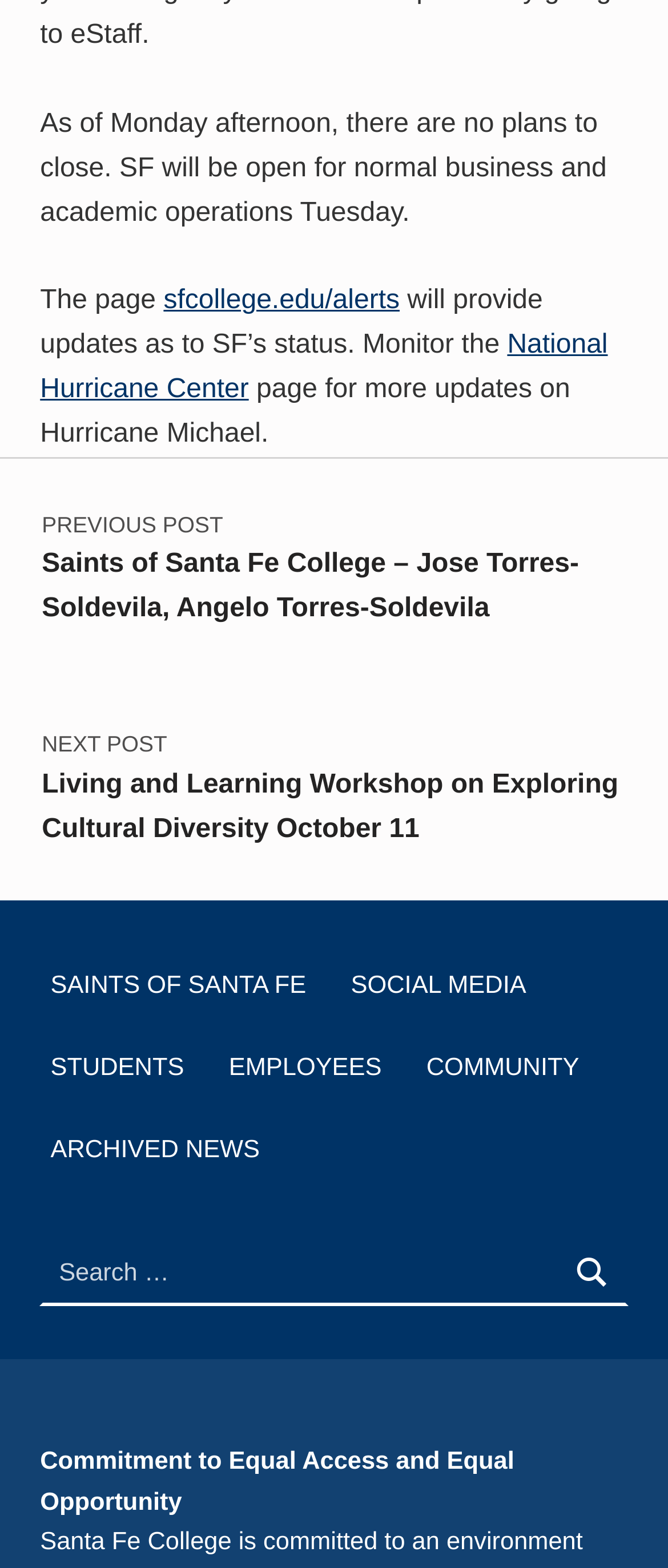Using the webpage screenshot, locate the HTML element that fits the following description and provide its bounding box: "parent_node: Search for: value="Search"".

None